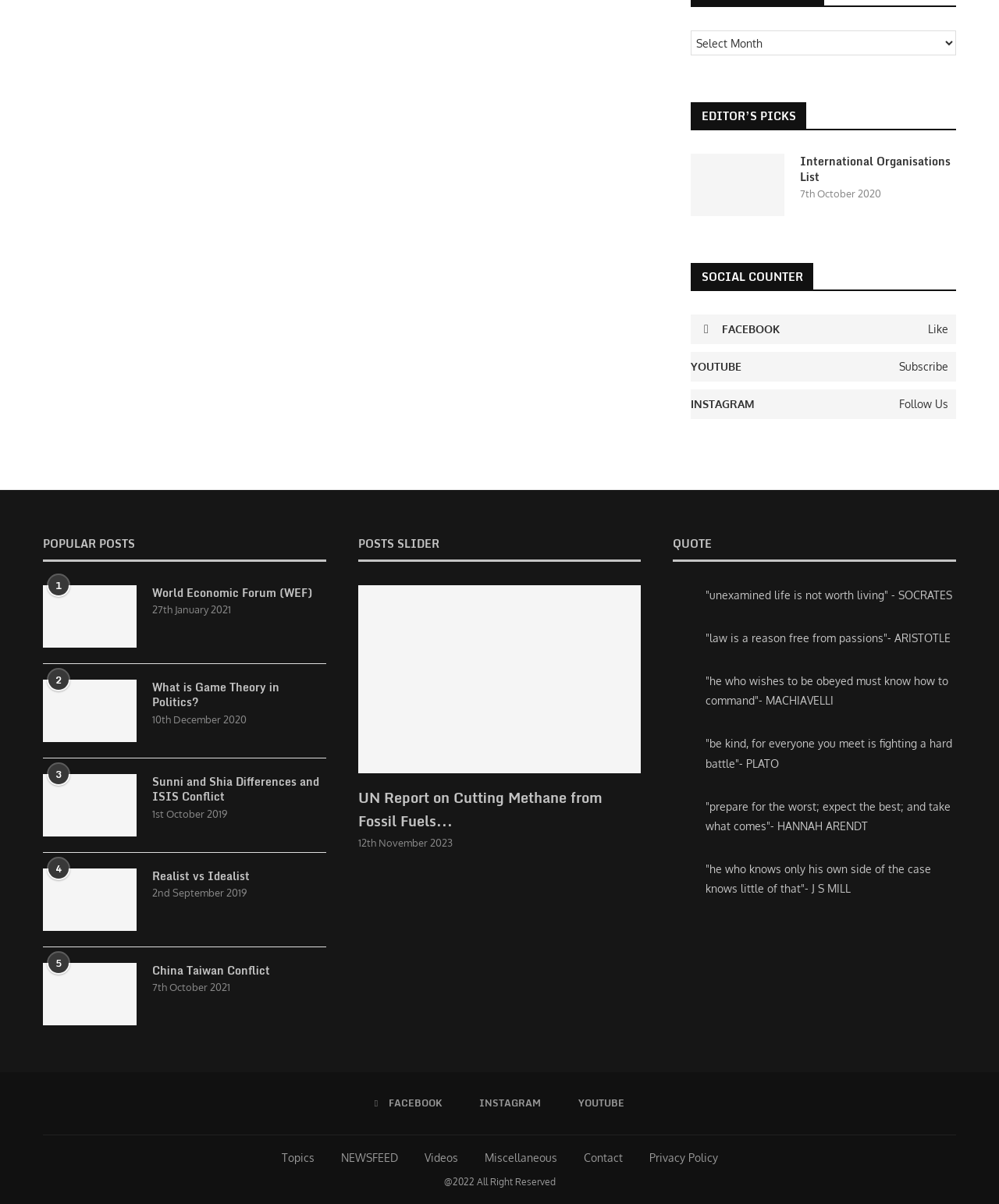Determine the bounding box coordinates of the UI element that matches the following description: "Privacy Policy". The coordinates should be four float numbers between 0 and 1 in the format [left, top, right, bottom].

[0.65, 0.956, 0.718, 0.967]